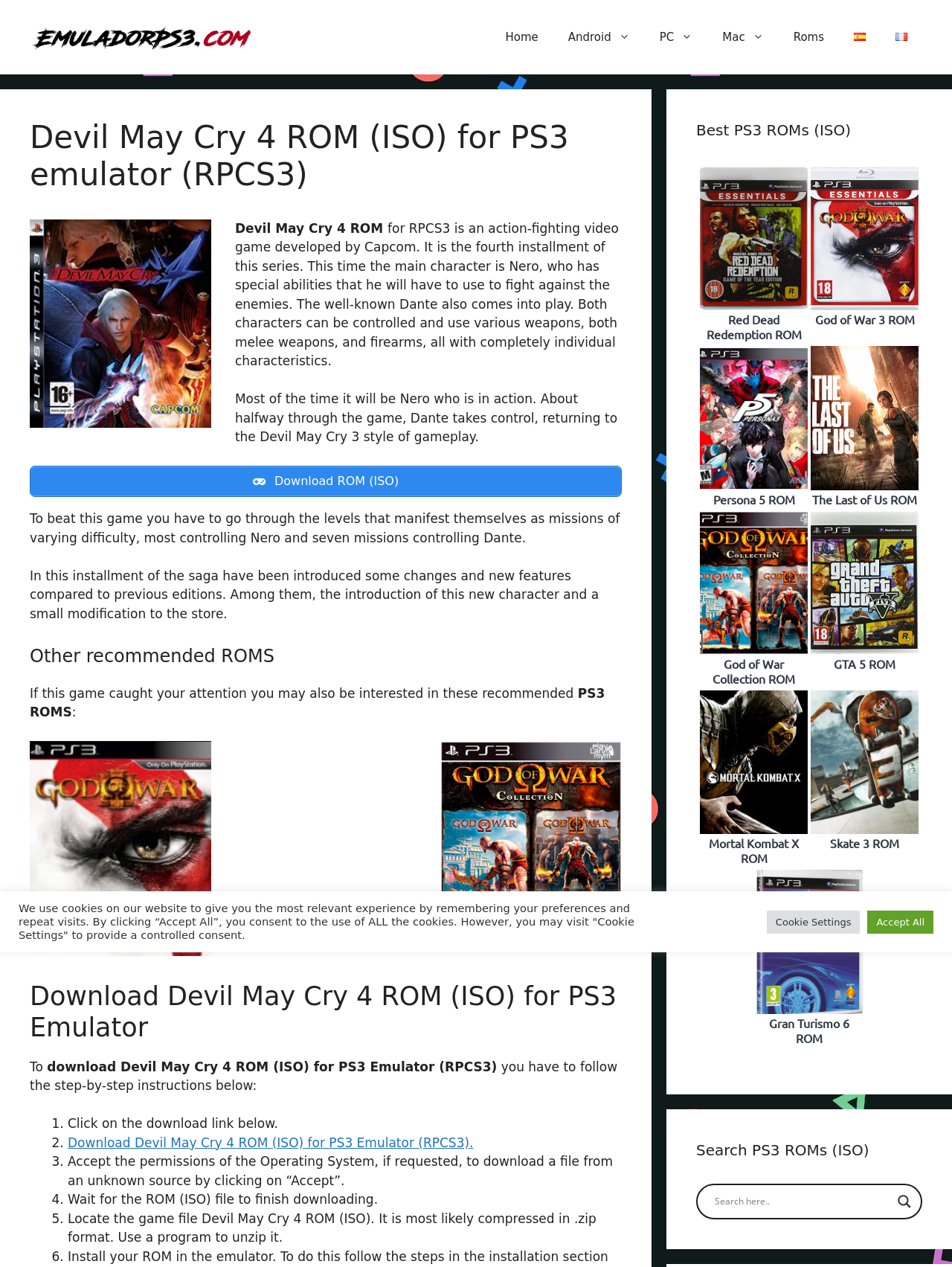Determine the bounding box of the UI component based on this description: "aria-label="Search magnifier"". The bounding box coordinates should be four float values between 0 and 1, i.e., [left, top, right, bottom].

[0.939, 0.94, 0.961, 0.956]